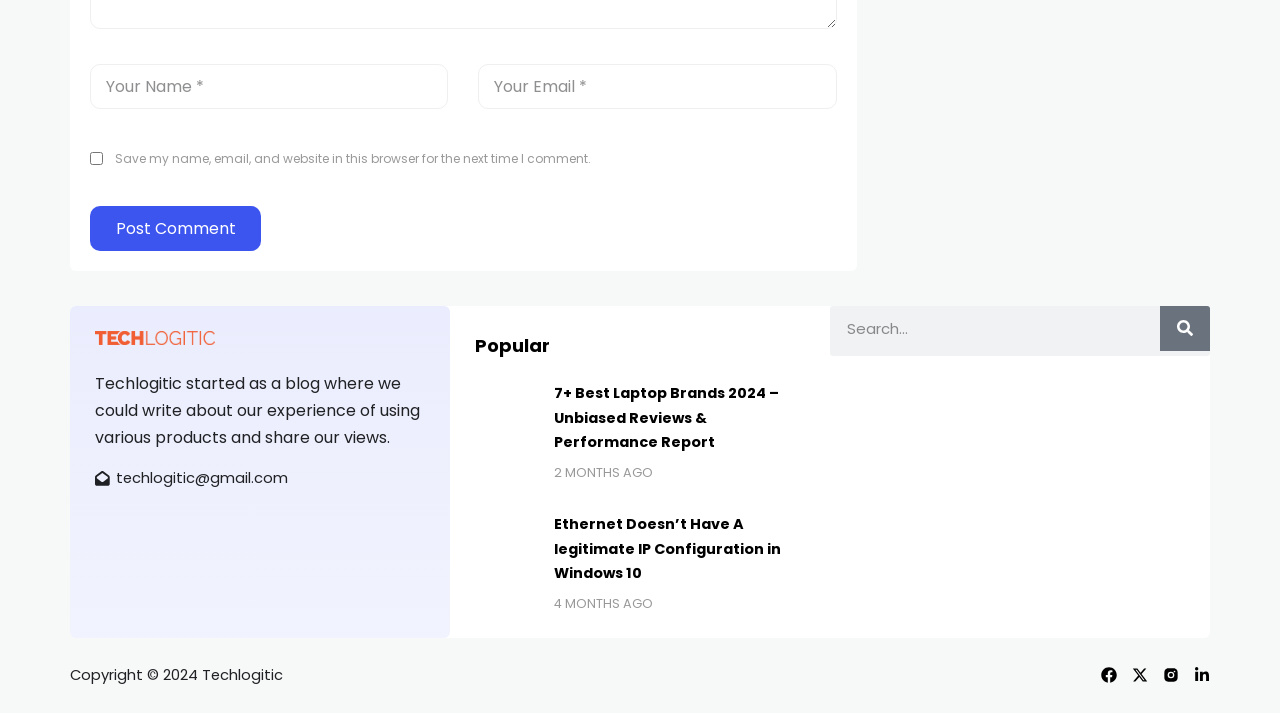Given the element description 2 months ago, specify the bounding box coordinates of the corresponding UI element in the format (top-left x, top-left y, bottom-right x, bottom-right y). All values must be between 0 and 1.

[0.433, 0.649, 0.51, 0.676]